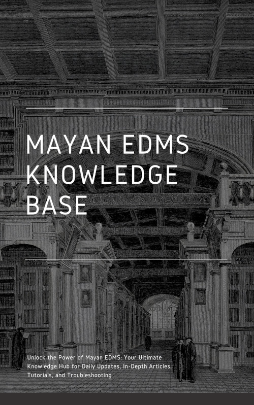What is the purpose of the Mayan EDMS Knowledge Base?
Give a one-word or short phrase answer based on the image.

To provide daily updates, in-depth articles, tutorials, and troubleshooting